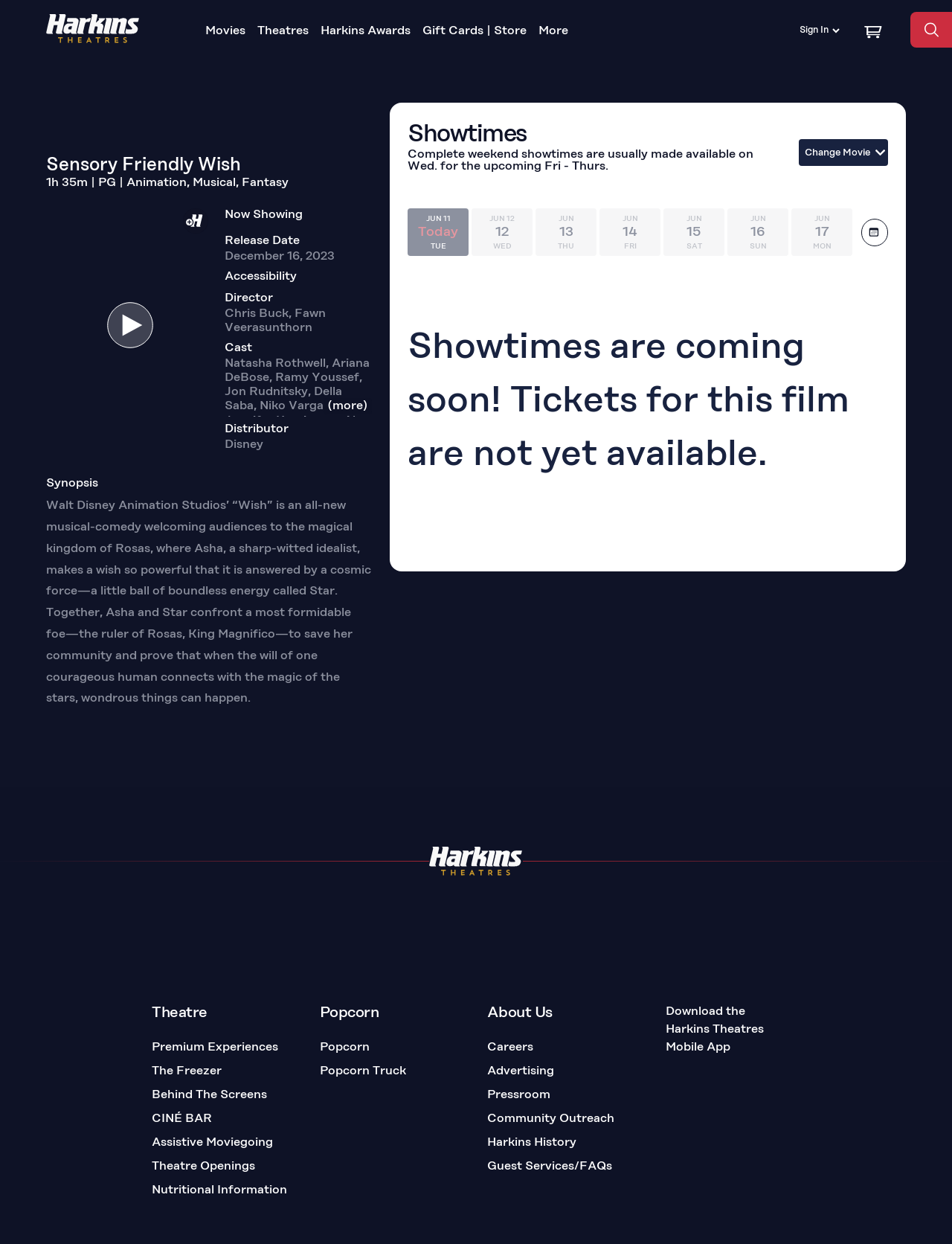Locate the bounding box coordinates of the region to be clicked to comply with the following instruction: "Change the movie". The coordinates must be four float numbers between 0 and 1, in the form [left, top, right, bottom].

[0.839, 0.112, 0.933, 0.134]